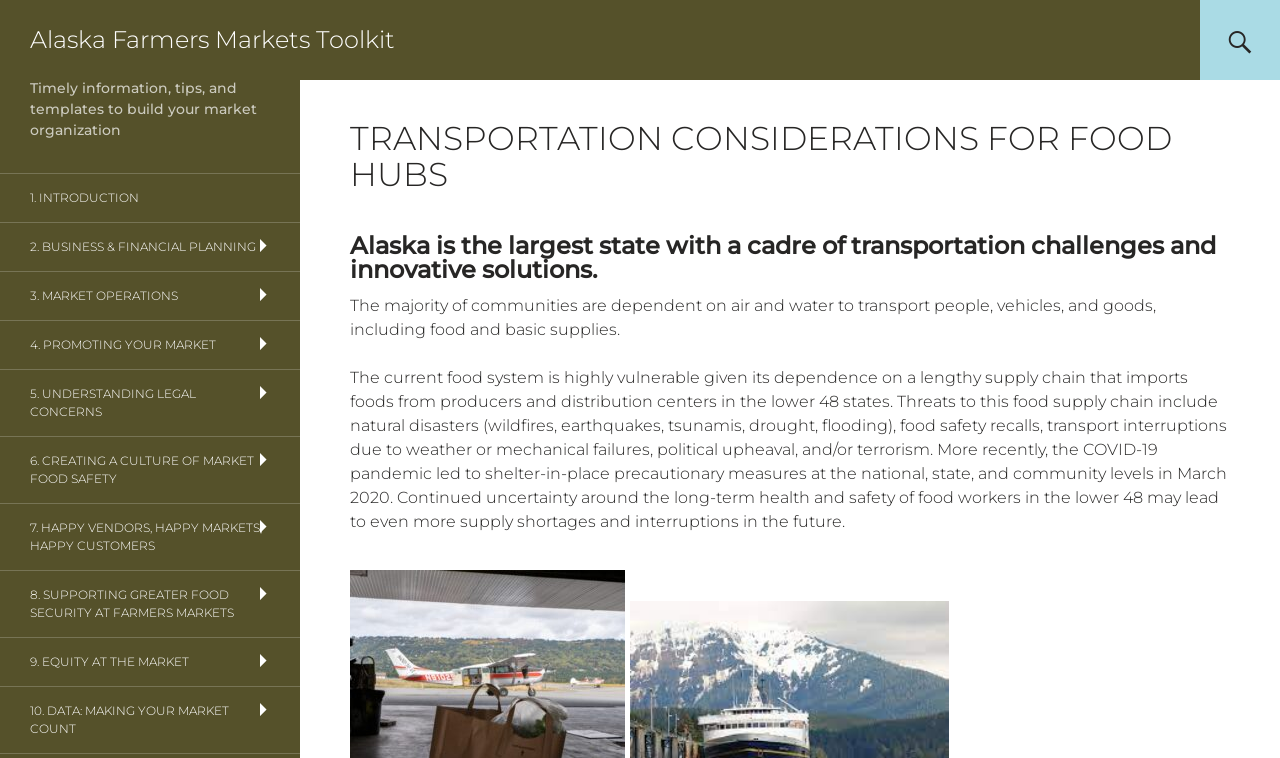Please pinpoint the bounding box coordinates for the region I should click to adhere to this instruction: "Explore '2. BUSINESS & FINANCIAL PLANNING'".

[0.0, 0.294, 0.234, 0.358]